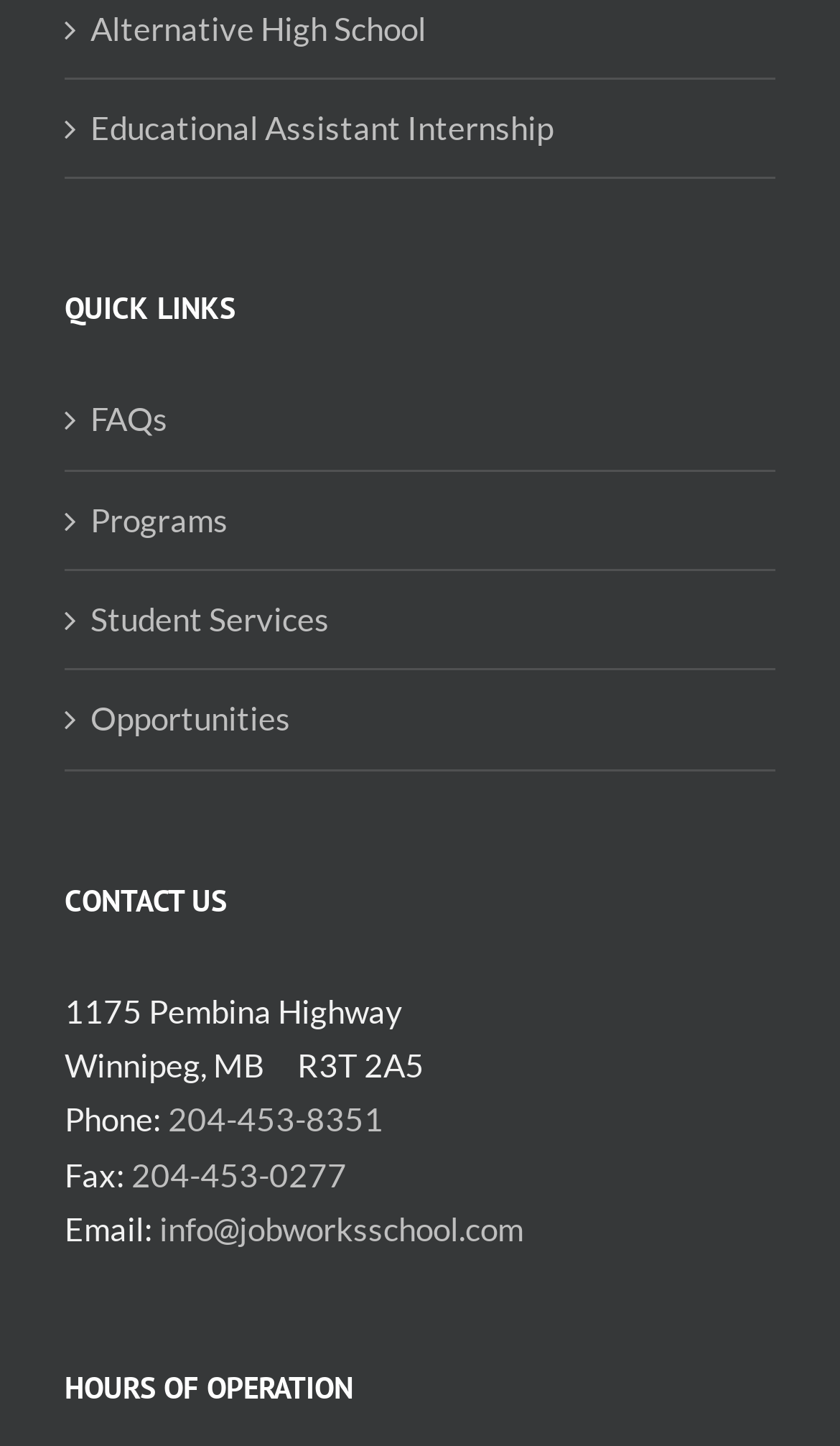Determine the bounding box coordinates of the section I need to click to execute the following instruction: "email the school". Provide the coordinates as four float numbers between 0 and 1, i.e., [left, top, right, bottom].

[0.19, 0.836, 0.623, 0.863]